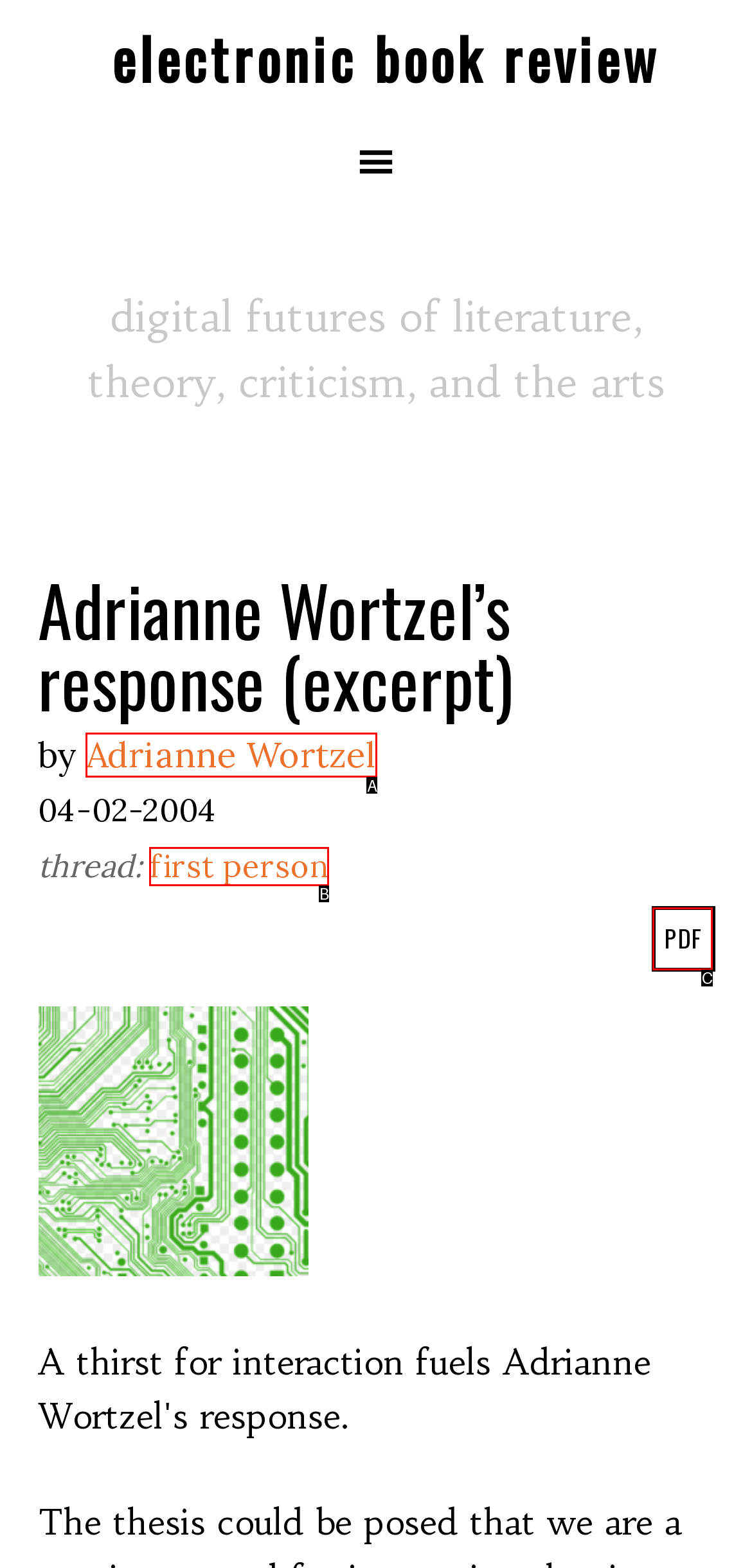Based on the description: first person, select the HTML element that fits best. Provide the letter of the matching option.

B